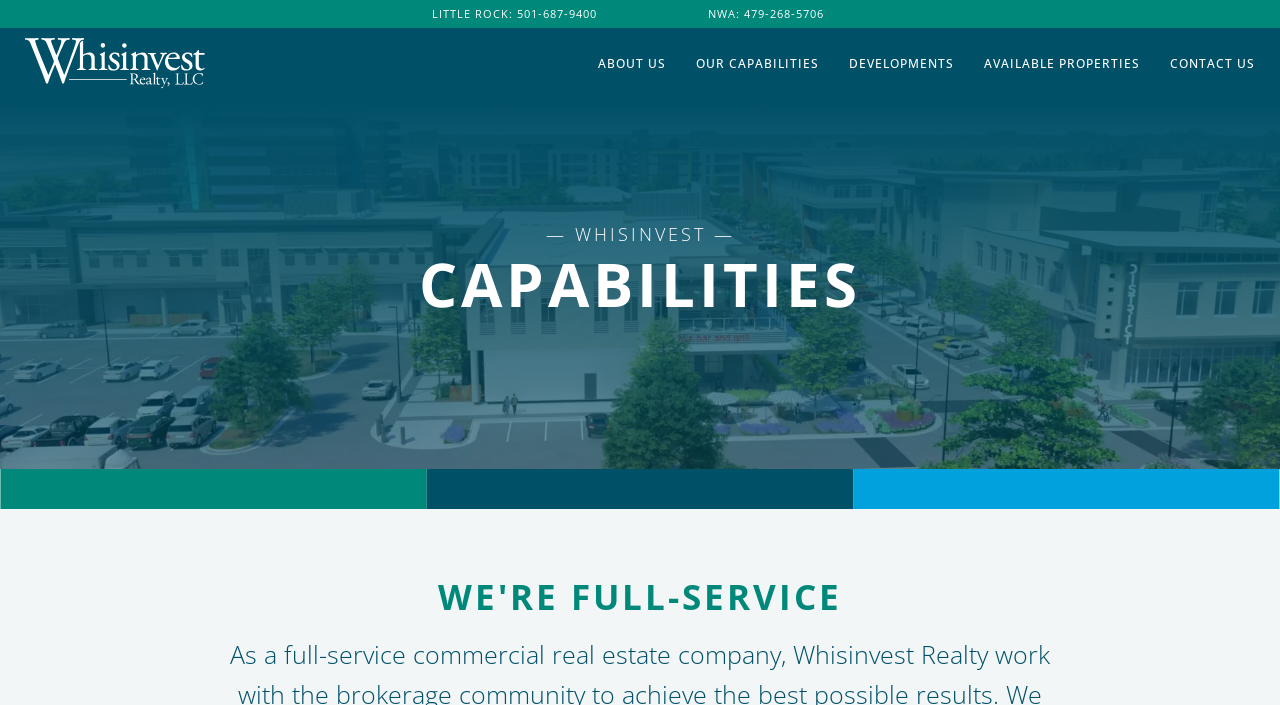Please determine the bounding box coordinates of the element's region to click in order to carry out the following instruction: "Click the Whisinvest Realty Logo". The coordinates should be four float numbers between 0 and 1, i.e., [left, top, right, bottom].

[0.008, 0.065, 0.172, 0.097]